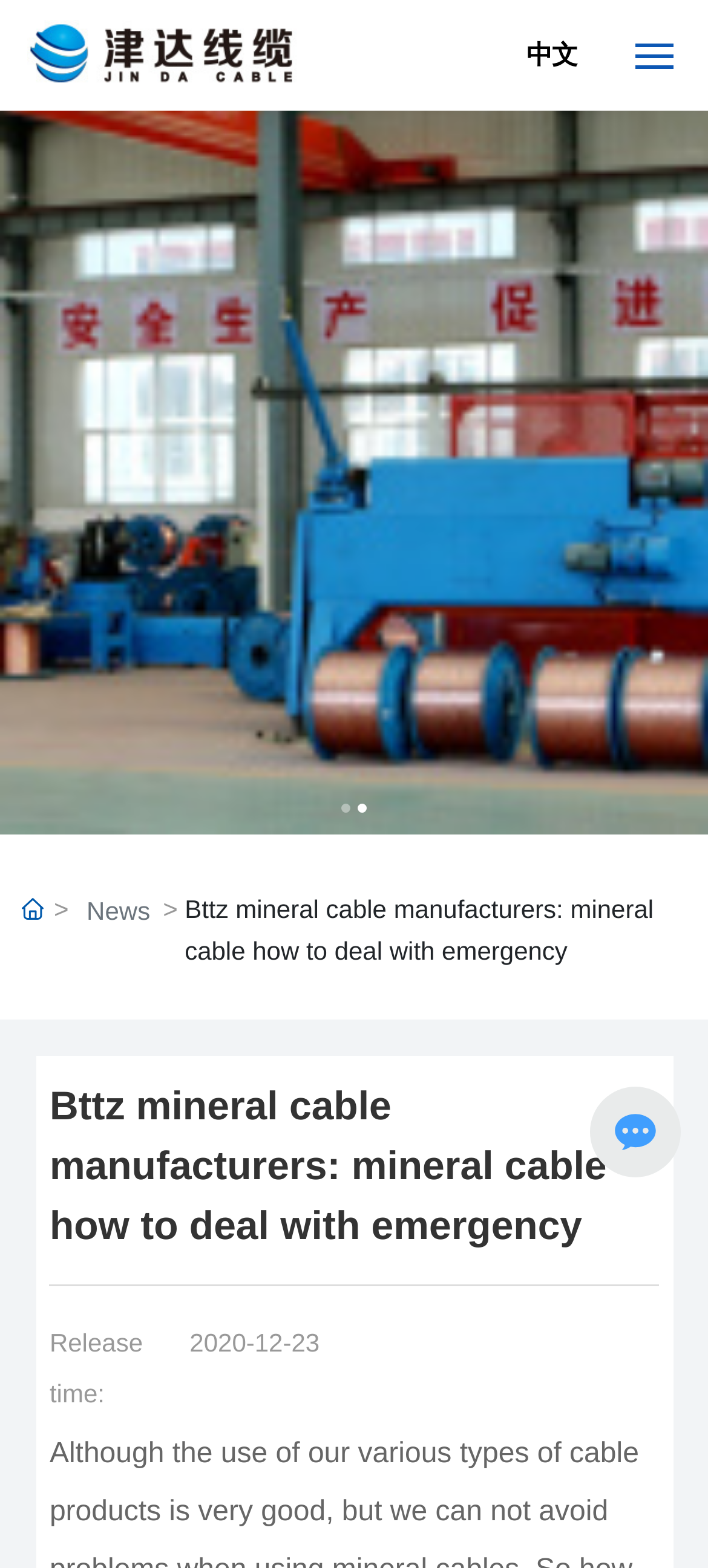Generate a thorough description of the webpage.

The webpage appears to be a blog post or article from a mineral cable manufacturer, Liaoning Jinda Cable Co., Ltd. At the top, there is a navigation menu with links to "Home", "Visit Zinda", "About Us", "News", "Product & Technical Services", and "Product Price". On the right side of the navigation menu, there is a link to switch to a Chinese version of the website.

Below the navigation menu, there is a large title that reads "Bttz mineral cable manufacturers: mineral cable how to deal with emergency". This title is centered on the page.

To the left of the title, there is a small image, and next to it, a link to "News". Below the title, there is a horizontal separator line that spans most of the page width.

On the left side of the page, there are two buttons to navigate to slide 1 and slide 2, respectively. Below these buttons, there is a release time and date, "2020-12-23", indicating when the article was published.

At the bottom right of the page, there is a larger image. The content of the article itself is not explicitly described in the accessibility tree, but based on the meta description, it appears to discuss how to solve problems that arise when using mineral cables.